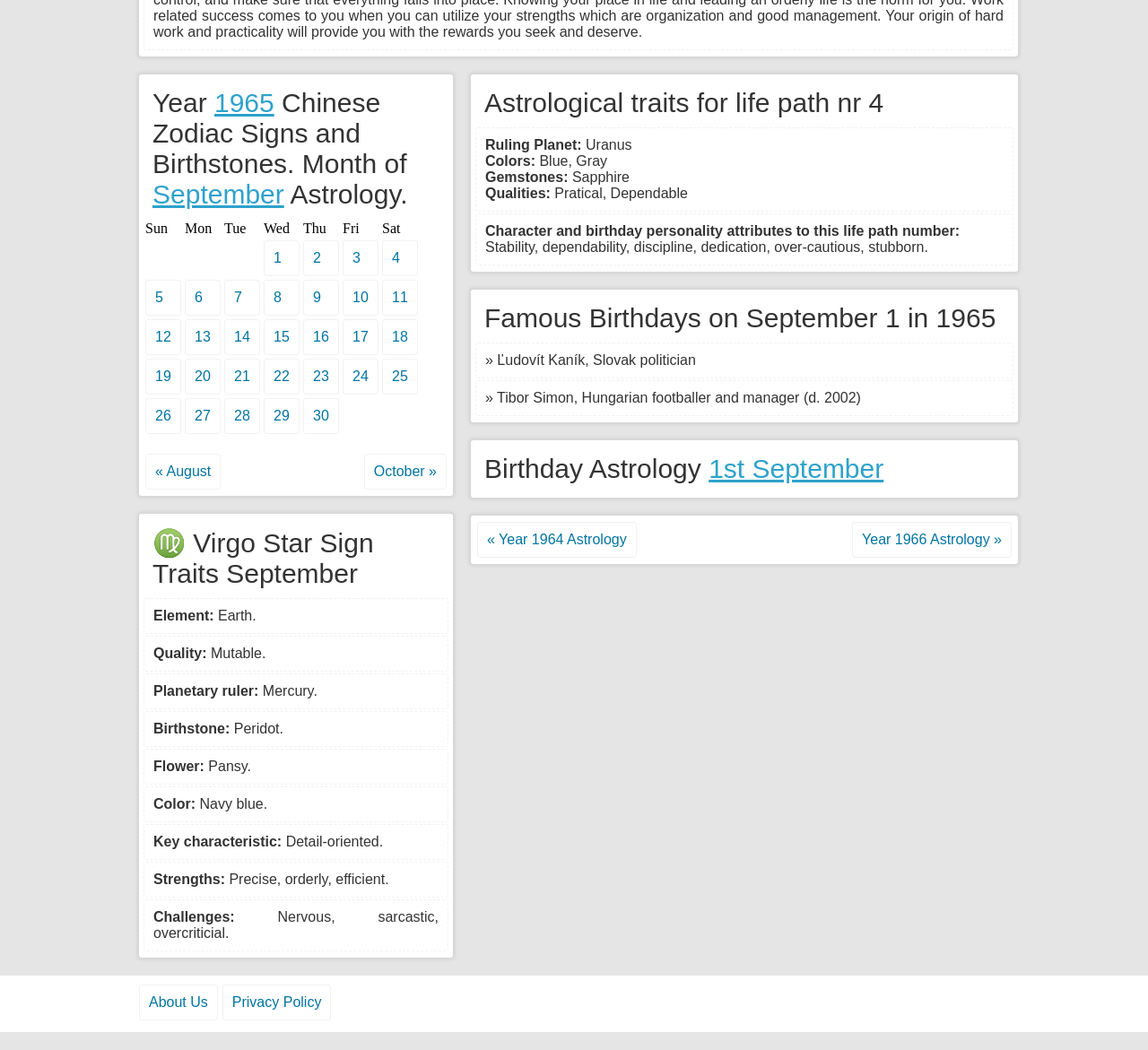From the details in the image, provide a thorough response to the question: What is the key characteristic of Virgo star sign?

In the section '♍ Virgo Star Sign Traits September', I found the key characteristic of Virgo star sign listed as Detail-oriented.